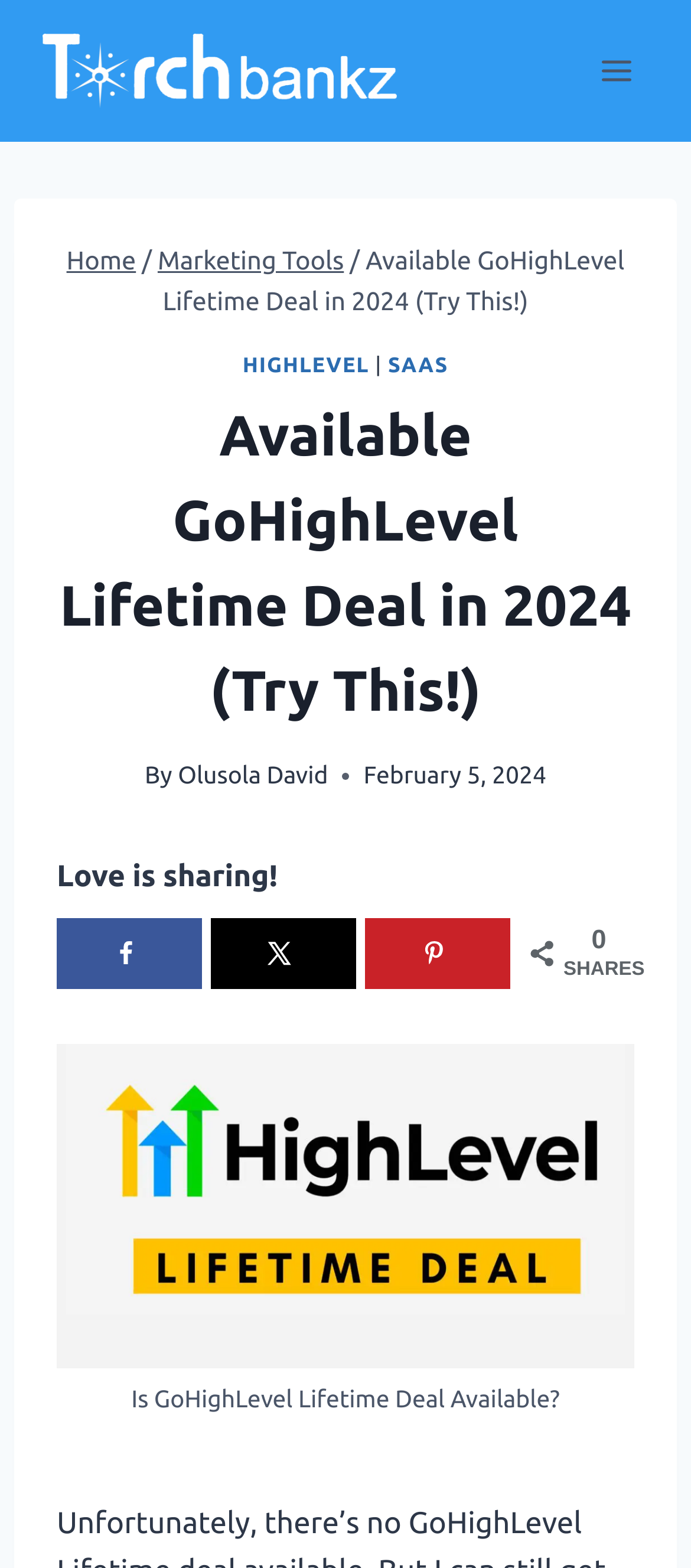Please determine the bounding box coordinates of the section I need to click to accomplish this instruction: "Save to Pinterest".

[0.528, 0.586, 0.738, 0.631]